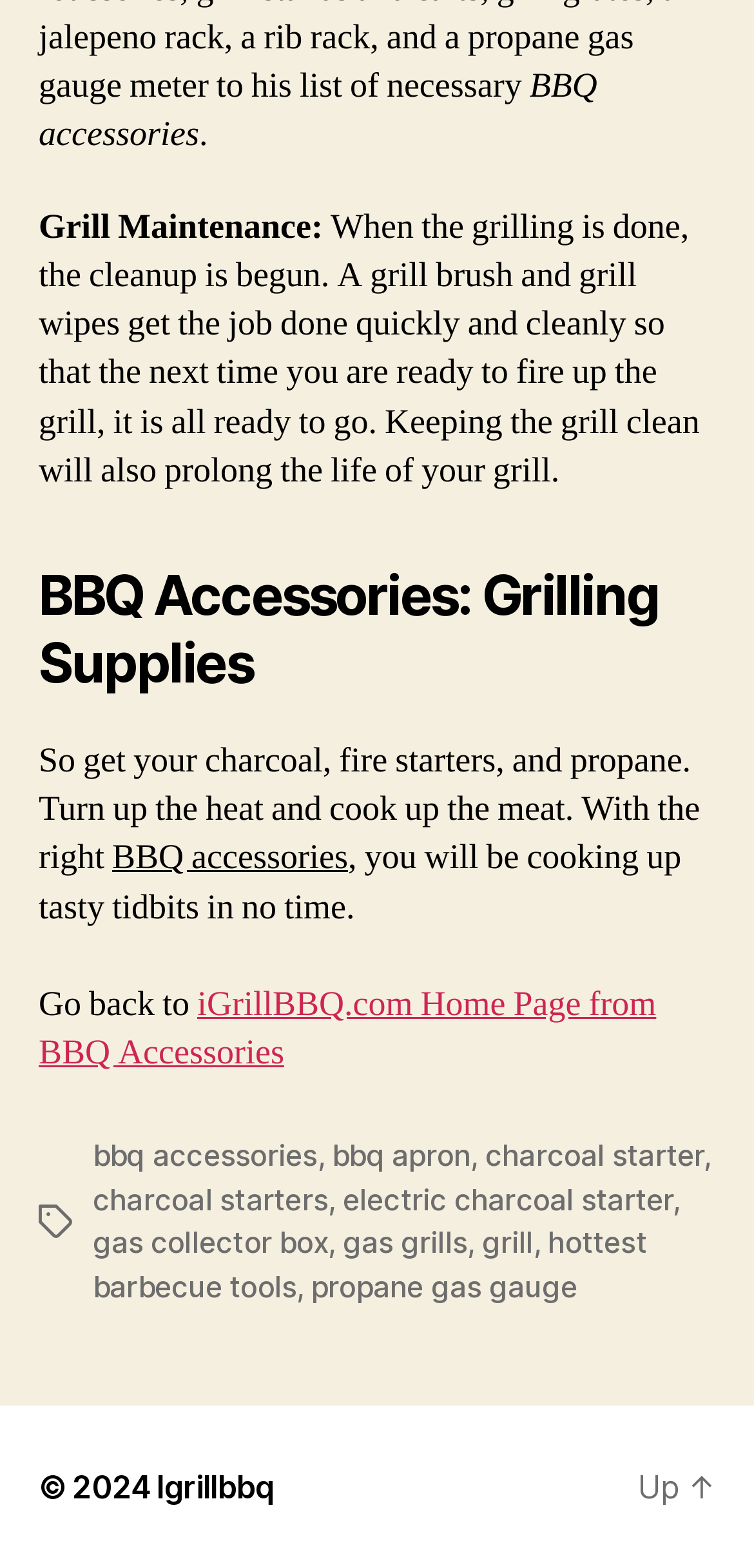Can you specify the bounding box coordinates of the area that needs to be clicked to fulfill the following instruction: "Explore gas grills"?

[0.454, 0.781, 0.62, 0.804]